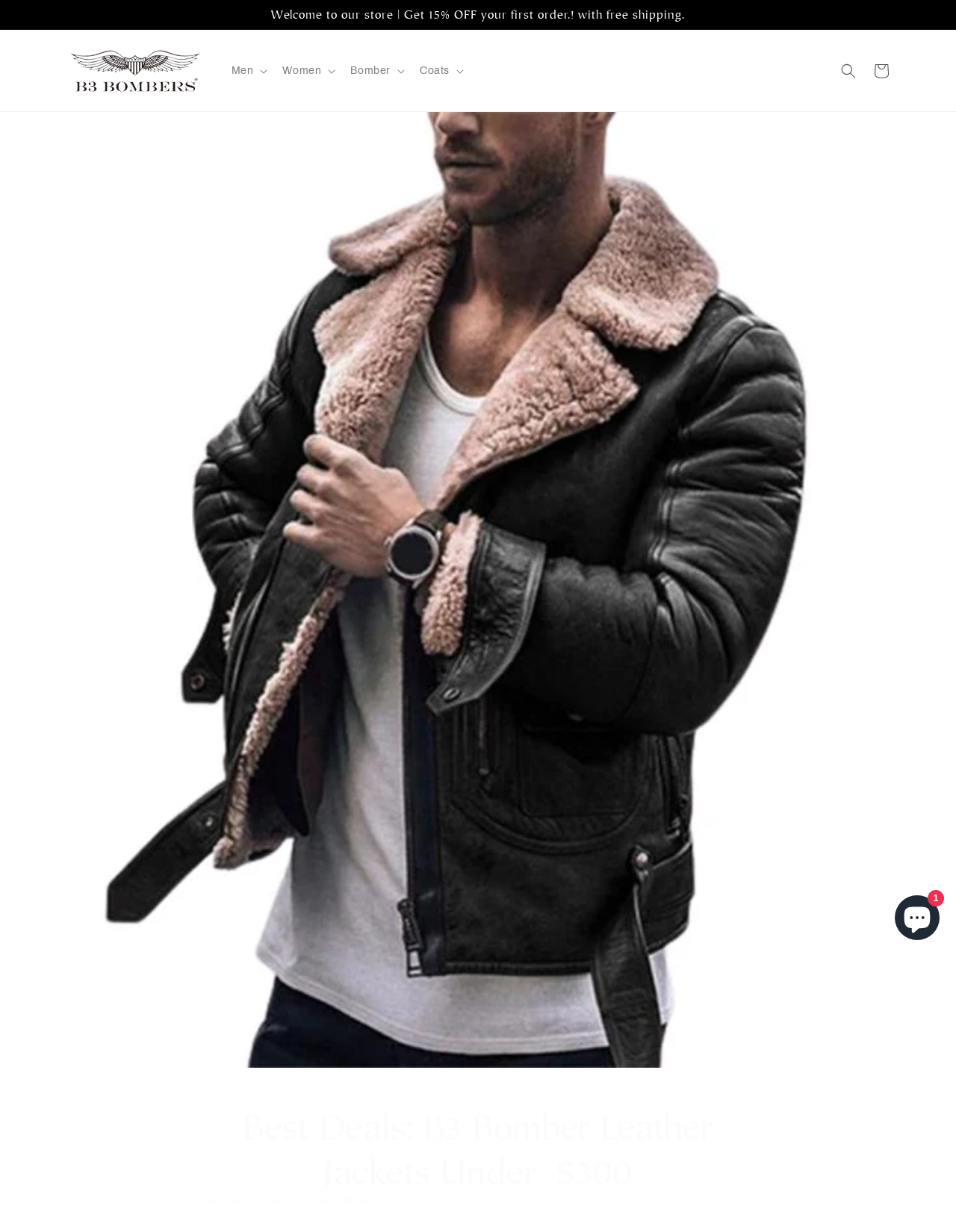Provide a one-word or one-phrase answer to the question:
What is the discount offered for first-time orders?

15% OFF